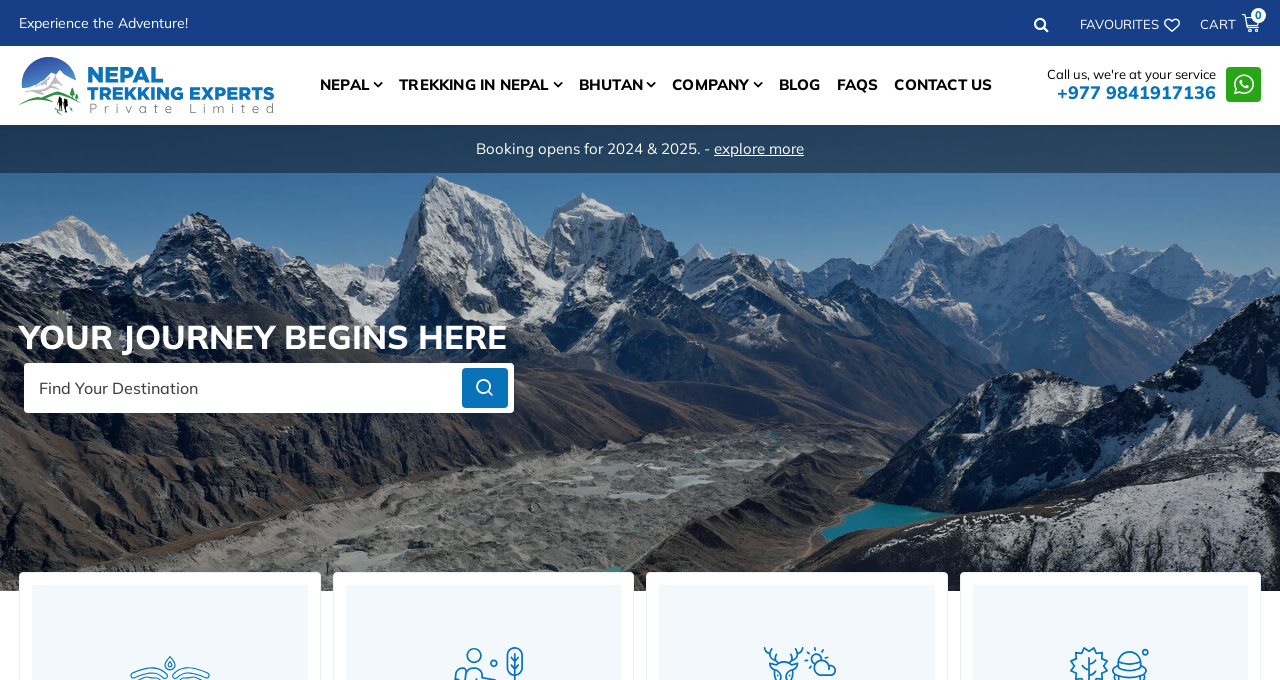From the screenshot, find the bounding box of the UI element matching this description: "name="q" placeholder="Find Your Destination"". Supply the bounding box coordinates in the form [left, top, right, bottom], each a float between 0 and 1.

[0.019, 0.534, 0.402, 0.608]